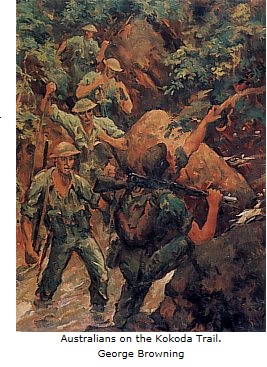Look at the image and write a detailed answer to the question: 
What are the soldiers carrying in the image?

According to the caption, the soldiers in the image are portrayed carrying their weapons and gear, signifying their readiness to confront the adversities of war.